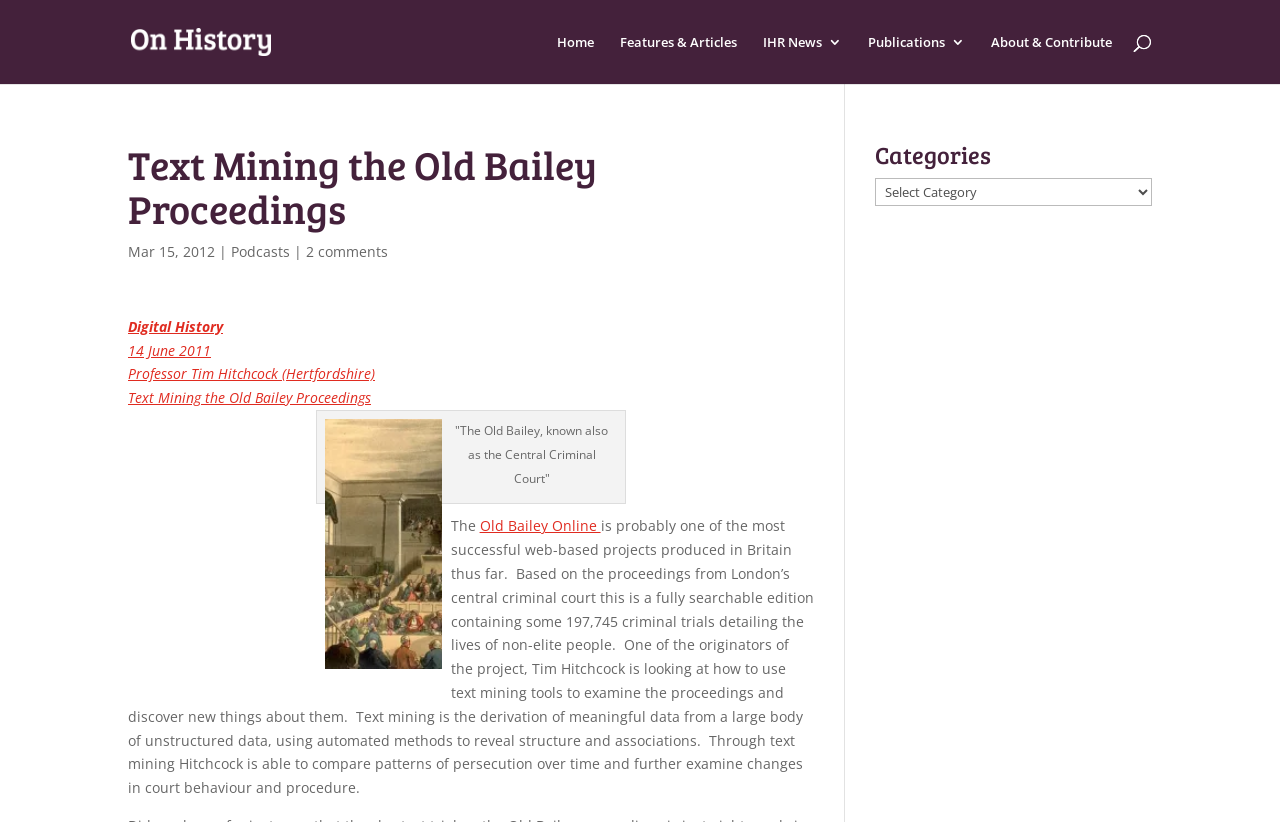Given the element description 2 comments, identify the bounding box coordinates for the UI element on the webpage screenshot. The format should be (top-left x, top-left y, bottom-right x, bottom-right y), with values between 0 and 1.

[0.239, 0.294, 0.303, 0.318]